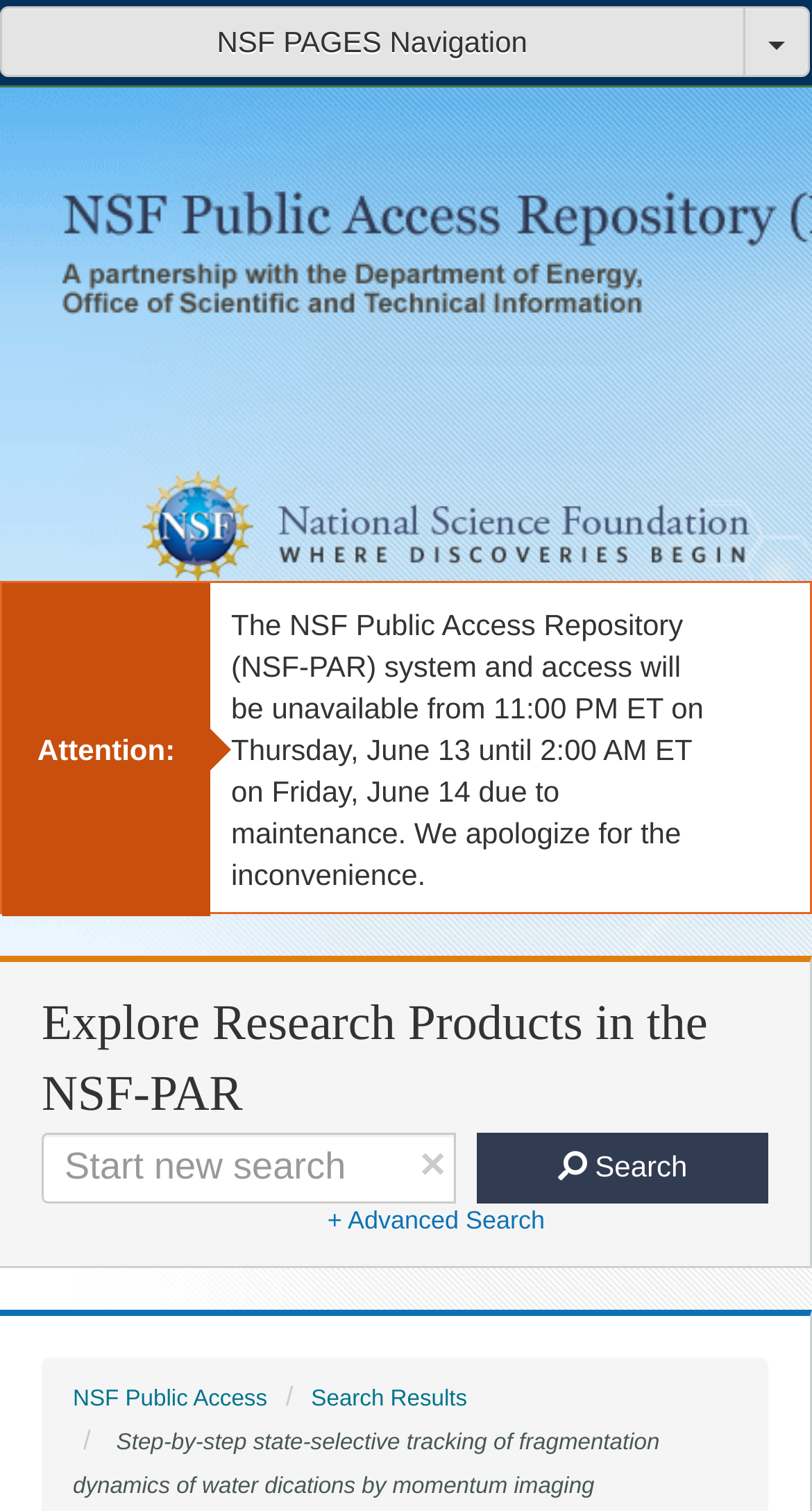Locate the bounding box coordinates of the clickable region necessary to complete the following instruction: "Go to Advanced Search". Provide the coordinates in the format of four float numbers between 0 and 1, i.e., [left, top, right, bottom].

[0.403, 0.797, 0.671, 0.817]